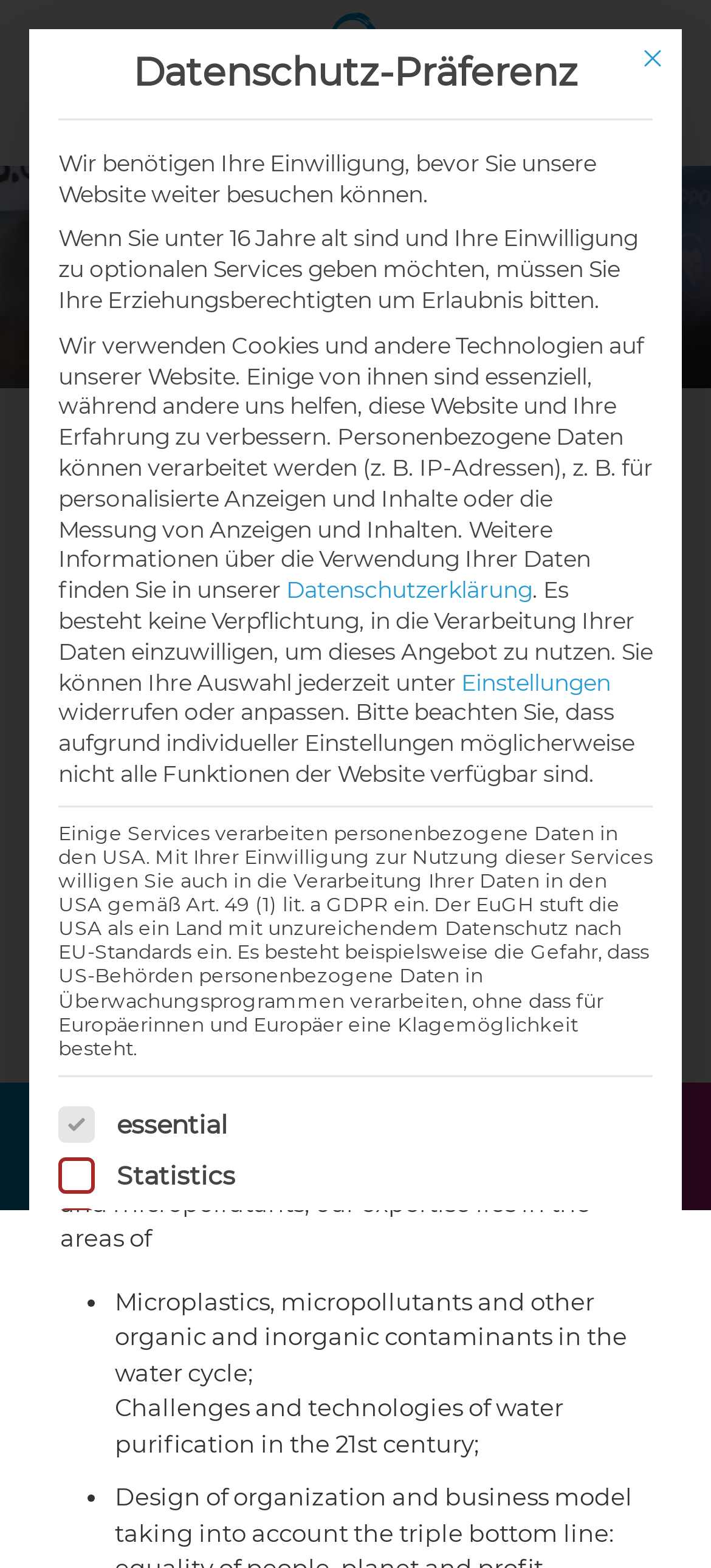Locate the bounding box coordinates of the element that should be clicked to fulfill the instruction: "Check the 'Statistics' checkbox".

[0.082, 0.738, 0.133, 0.761]